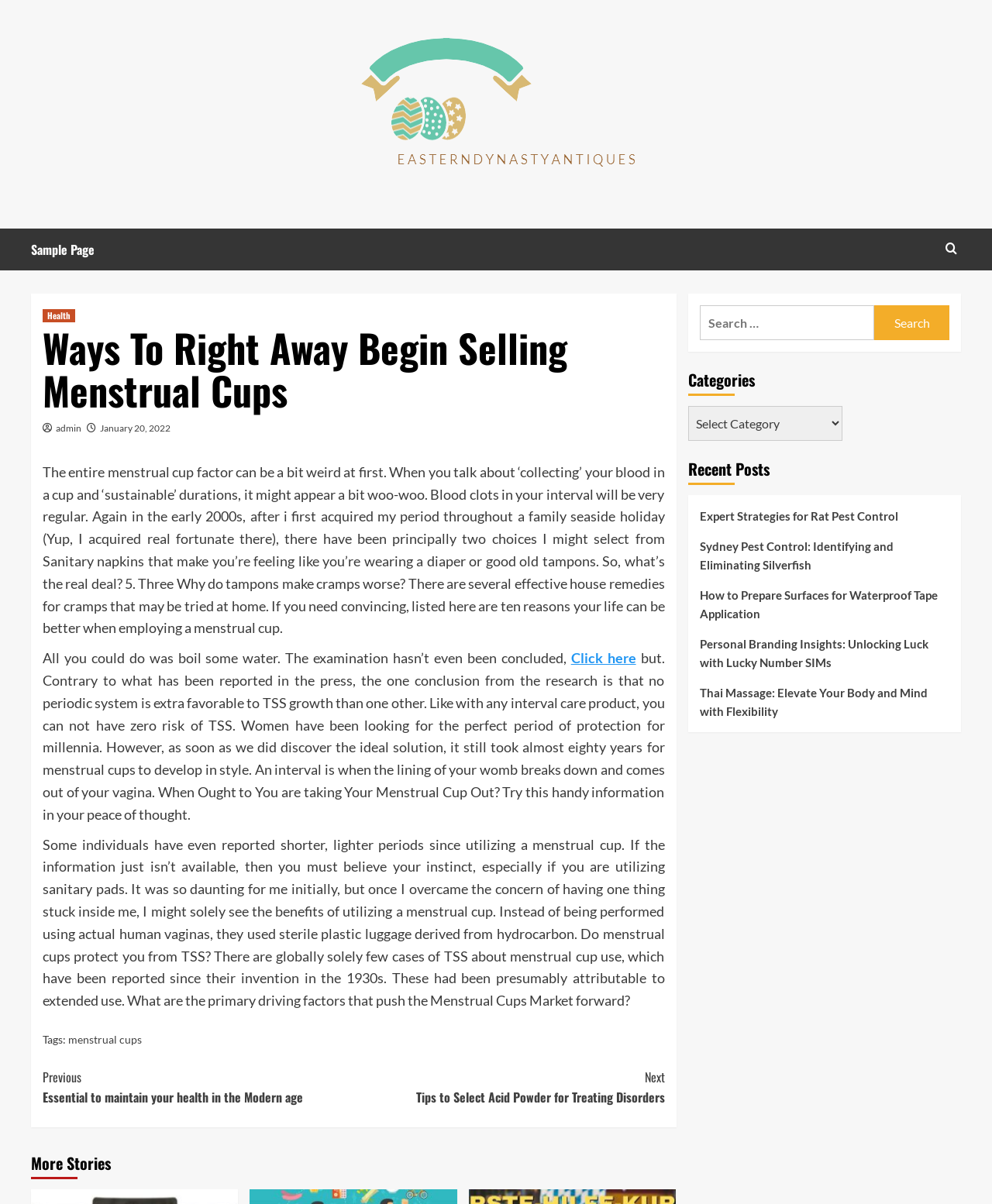Find the primary header on the webpage and provide its text.

Ways To Right Away Begin Selling Menstrual Cups